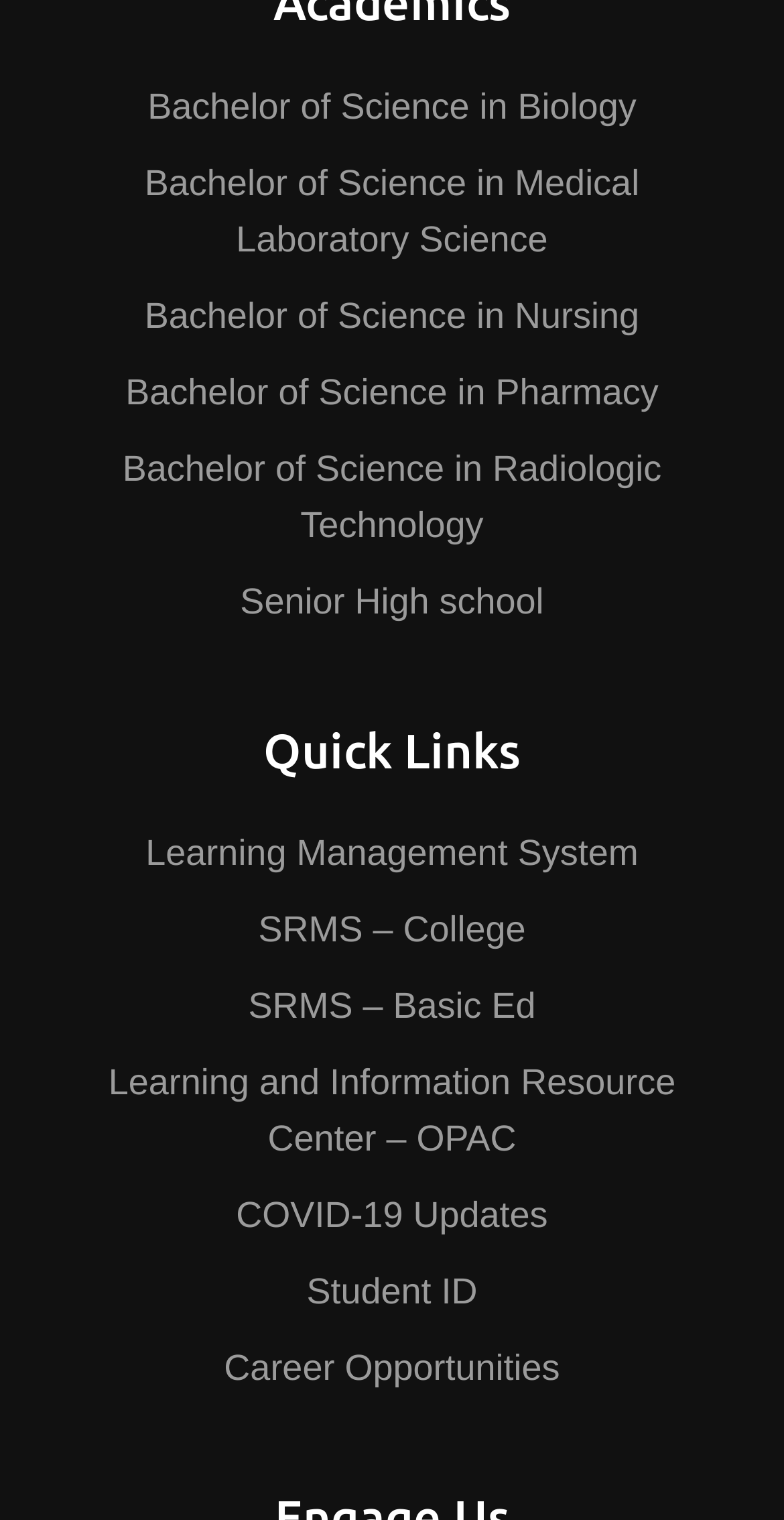How many links are there in the Quick Links section?
Please provide a single word or phrase as the answer based on the screenshot.

7